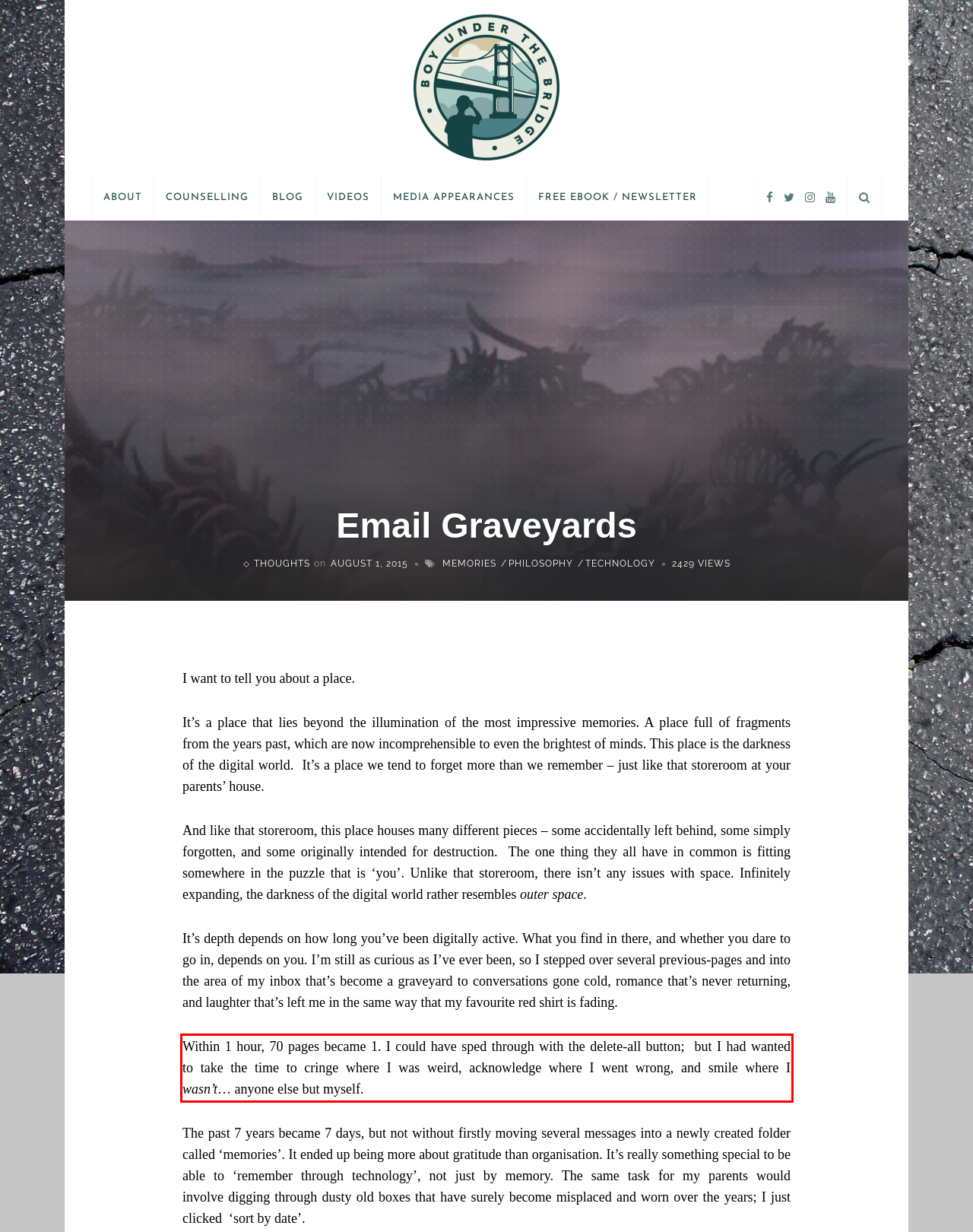Please look at the webpage screenshot and extract the text enclosed by the red bounding box.

Within 1 hour, 70 pages became 1. I could have sped through with the delete-all button; but I had wanted to take the time to cringe where I was weird, acknowledge where I went wrong, and smile where I wasn’t… anyone else but myself.